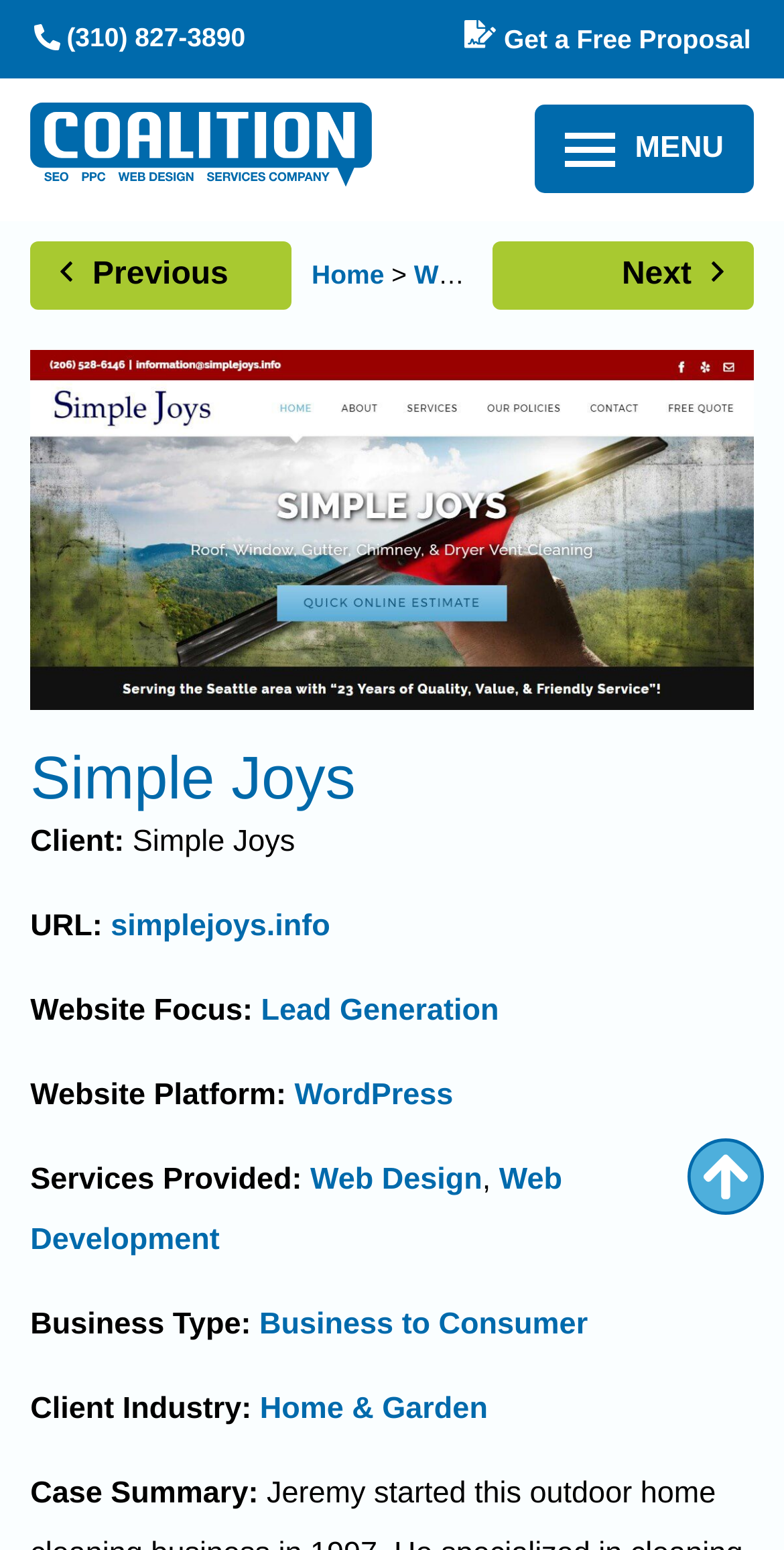Find the bounding box coordinates of the clickable element required to execute the following instruction: "Toggle main menu". Provide the coordinates as four float numbers between 0 and 1, i.e., [left, top, right, bottom].

[0.682, 0.068, 0.962, 0.125]